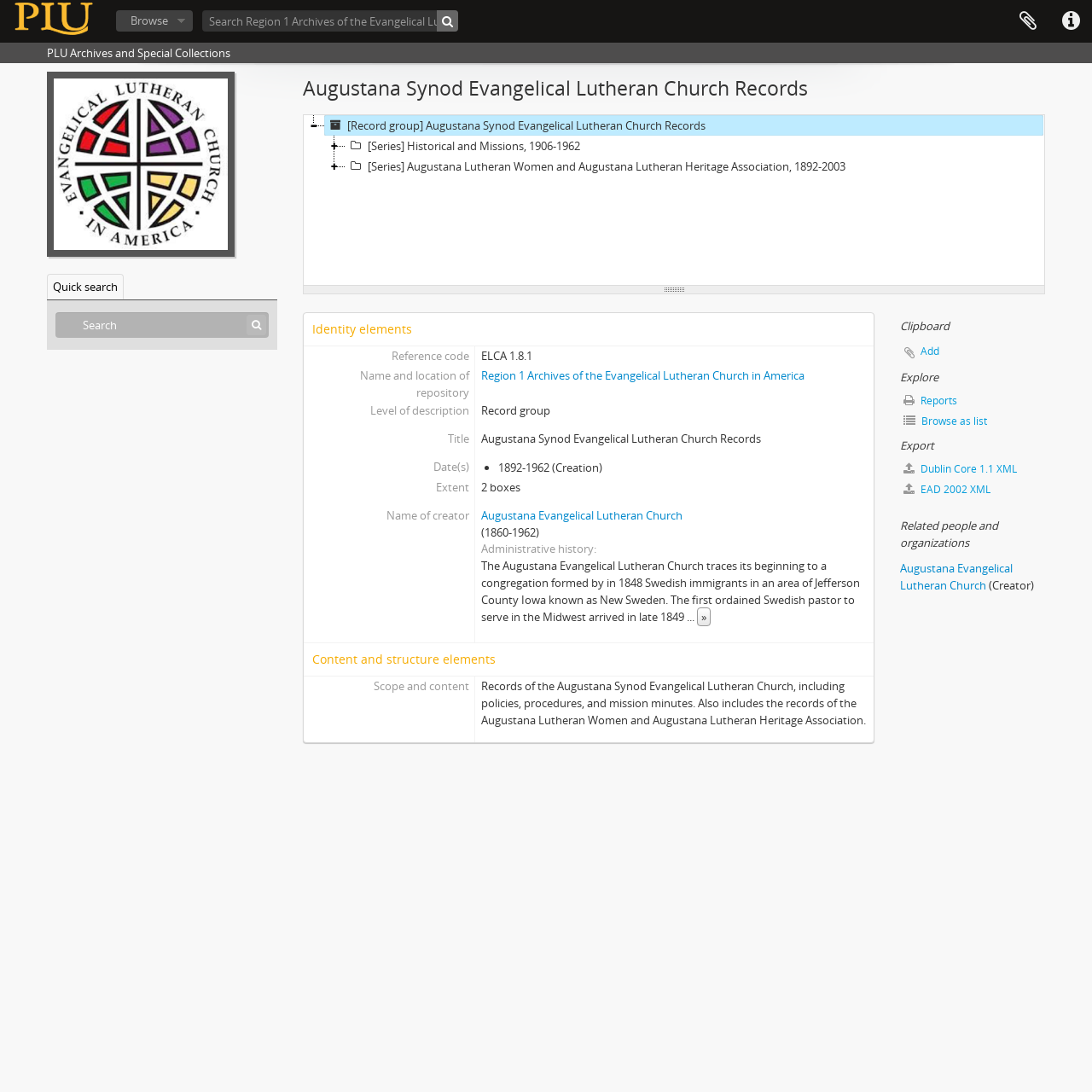Could you highlight the region that needs to be clicked to execute the instruction: "Search for news on TDPel Media"?

None